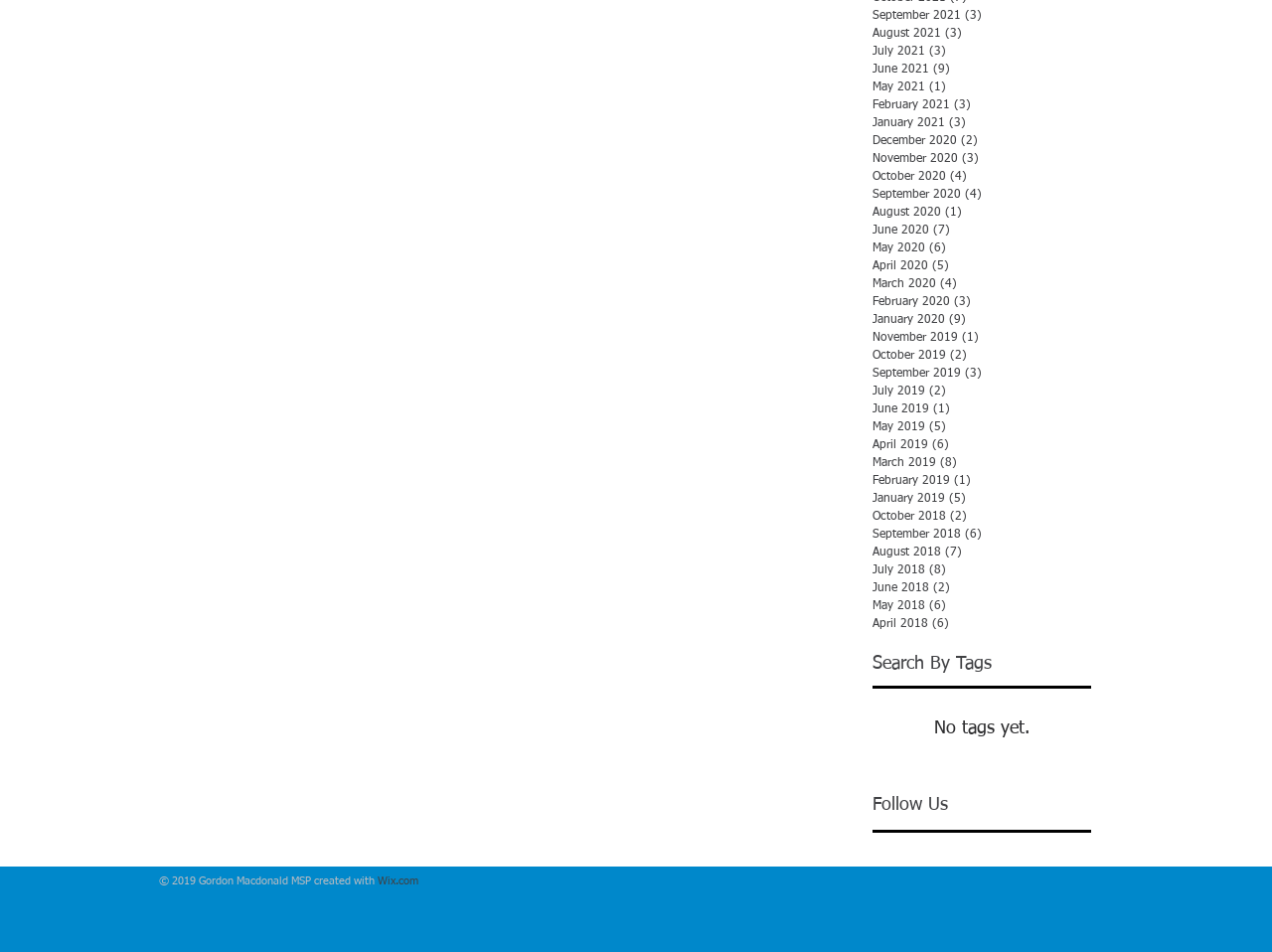Kindly respond to the following question with a single word or a brief phrase: 
What is the section below the blog archive links?

Social media links